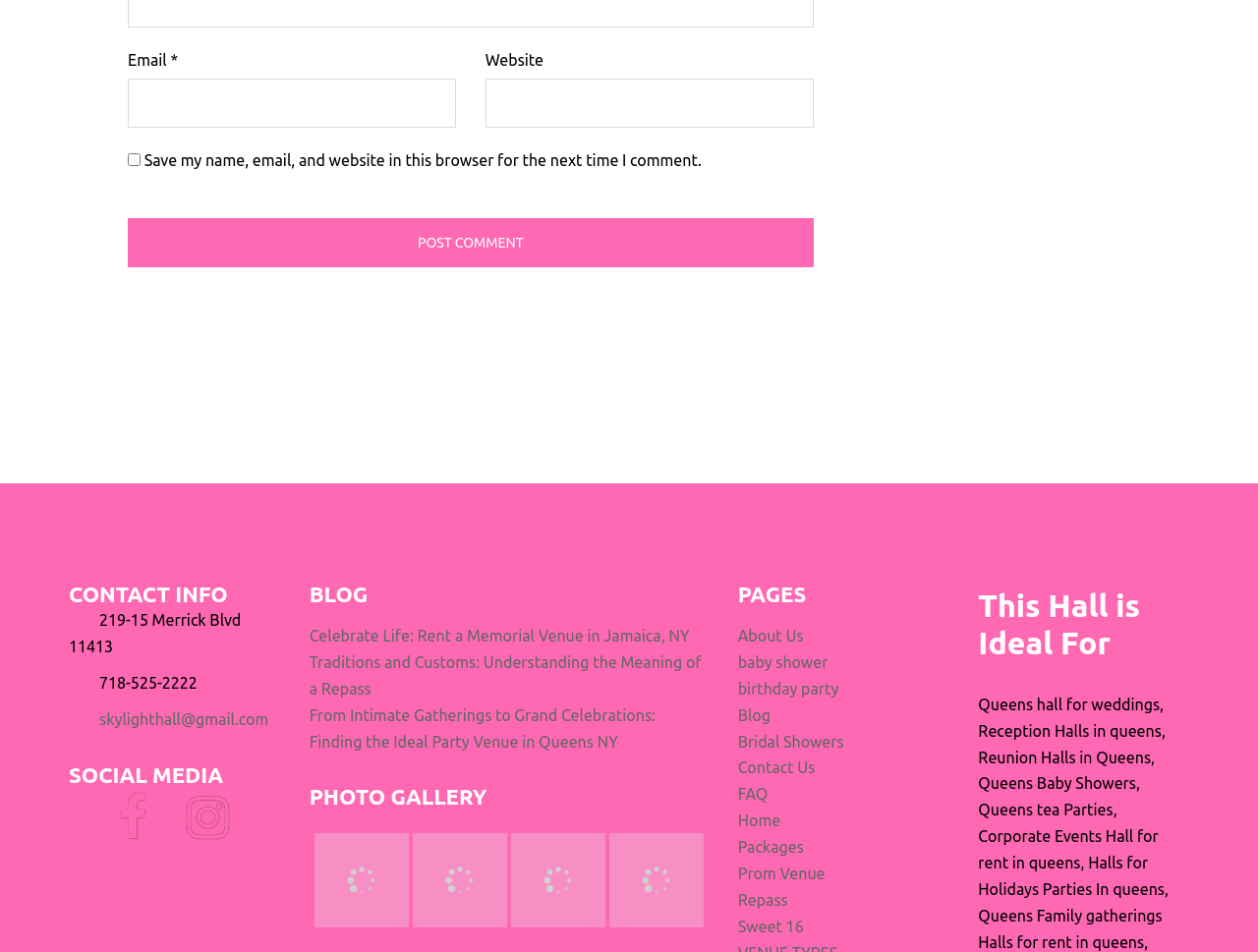Provide the bounding box coordinates of the HTML element described as: "birthday party". The bounding box coordinates should be four float numbers between 0 and 1, i.e., [left, top, right, bottom].

[0.586, 0.714, 0.667, 0.733]